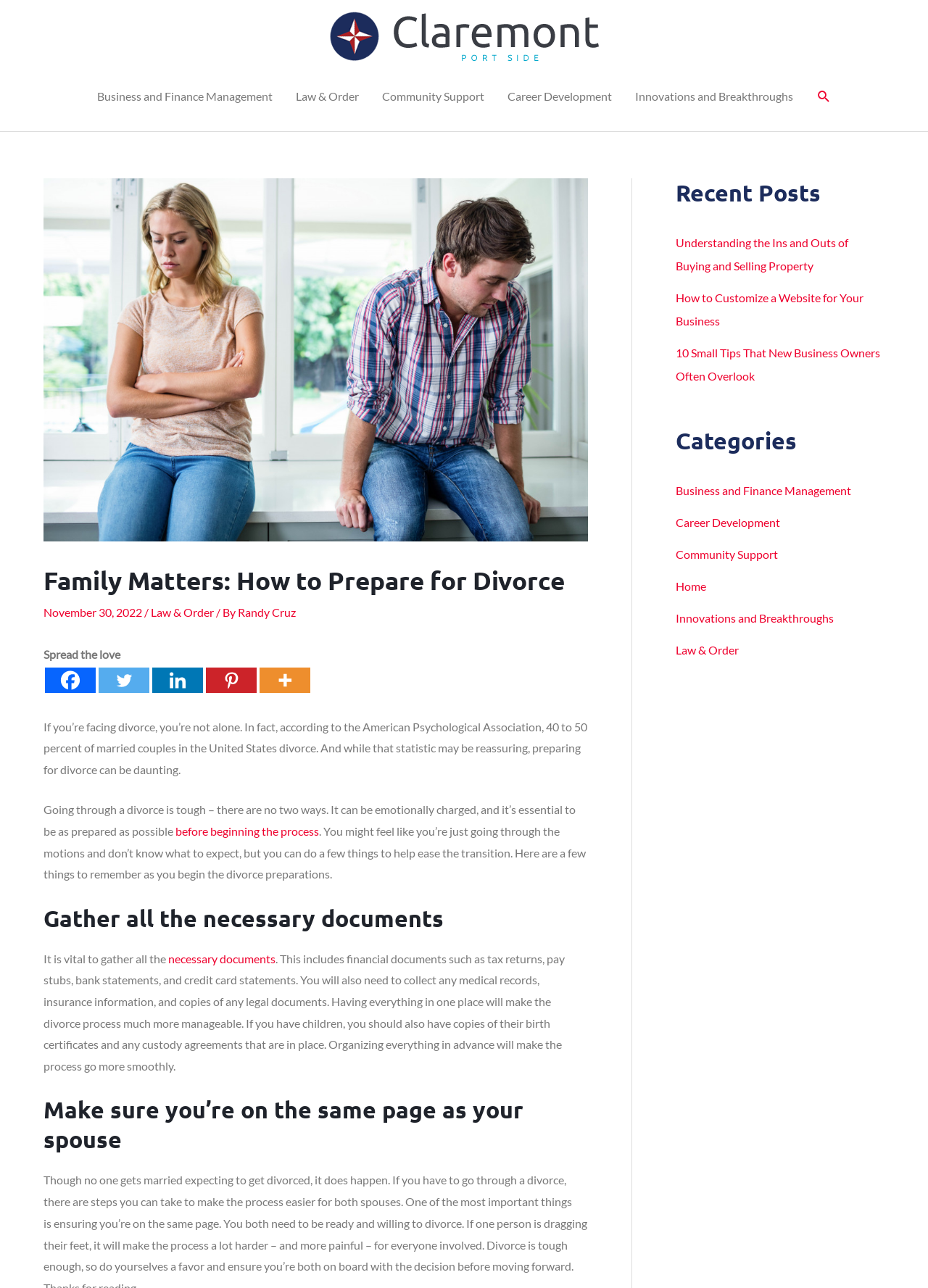What is the purpose of gathering necessary documents?
Offer a detailed and exhaustive answer to the question.

I inferred this answer by reading the text surrounding the section 'Gather all the necessary documents', which explains that having all the necessary documents in one place will make the divorce process go more smoothly.